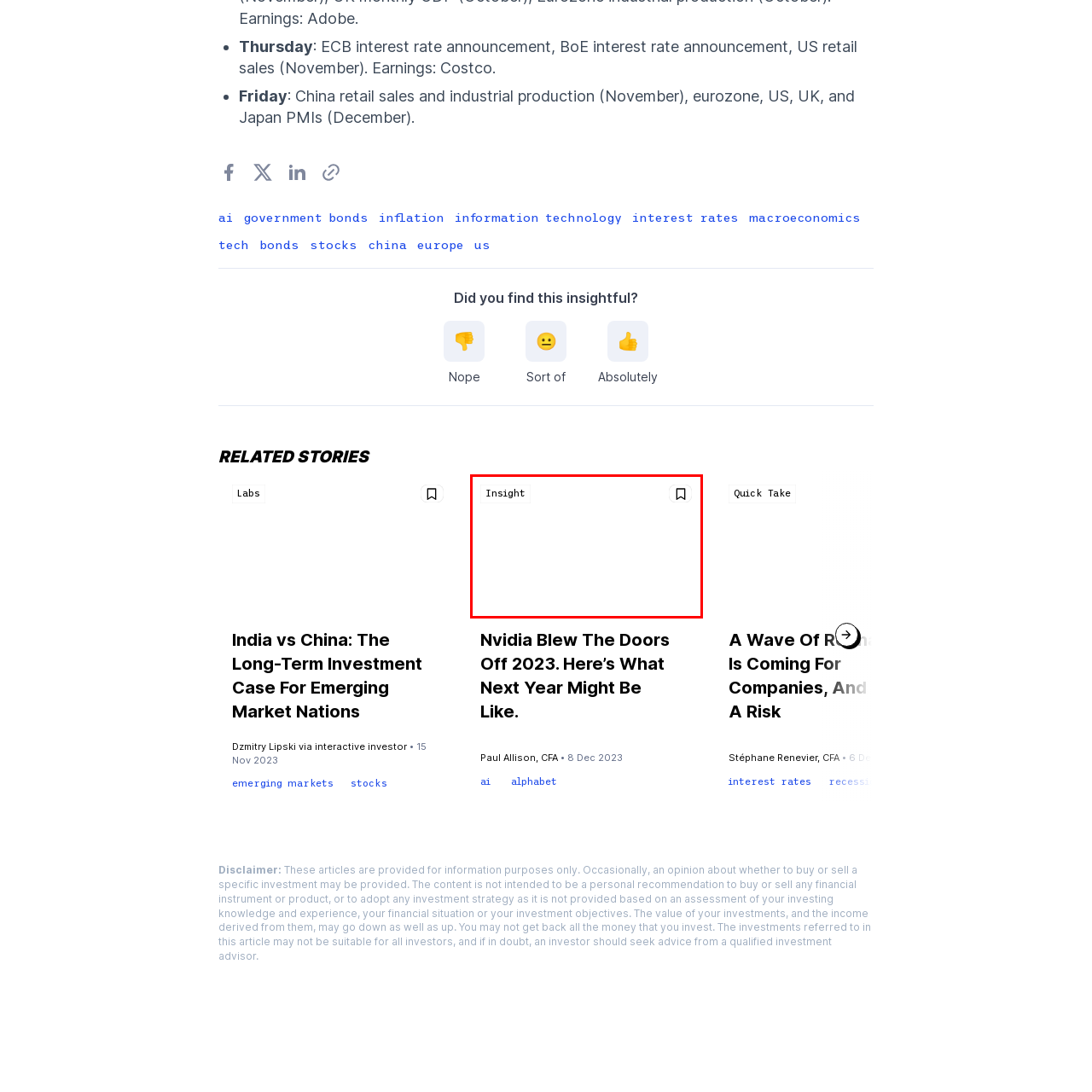Detail the features and elements seen in the red-circled portion of the image.

This image features a highlighted section labeled "Insight," suggesting a focus on the analysis or commentary relevant to the content being discussed. Positioned alongside a button for adding a bookmark, the layout indicates that users can easily keep track of this particular insight for future reference. The minimalist design enhances clarity, inviting readers to engage with the material while providing a straightforward option for bookmarking. This setup emphasizes the importance of the insights shared, likely in the context of economic trends or financial news discussed on the platform.